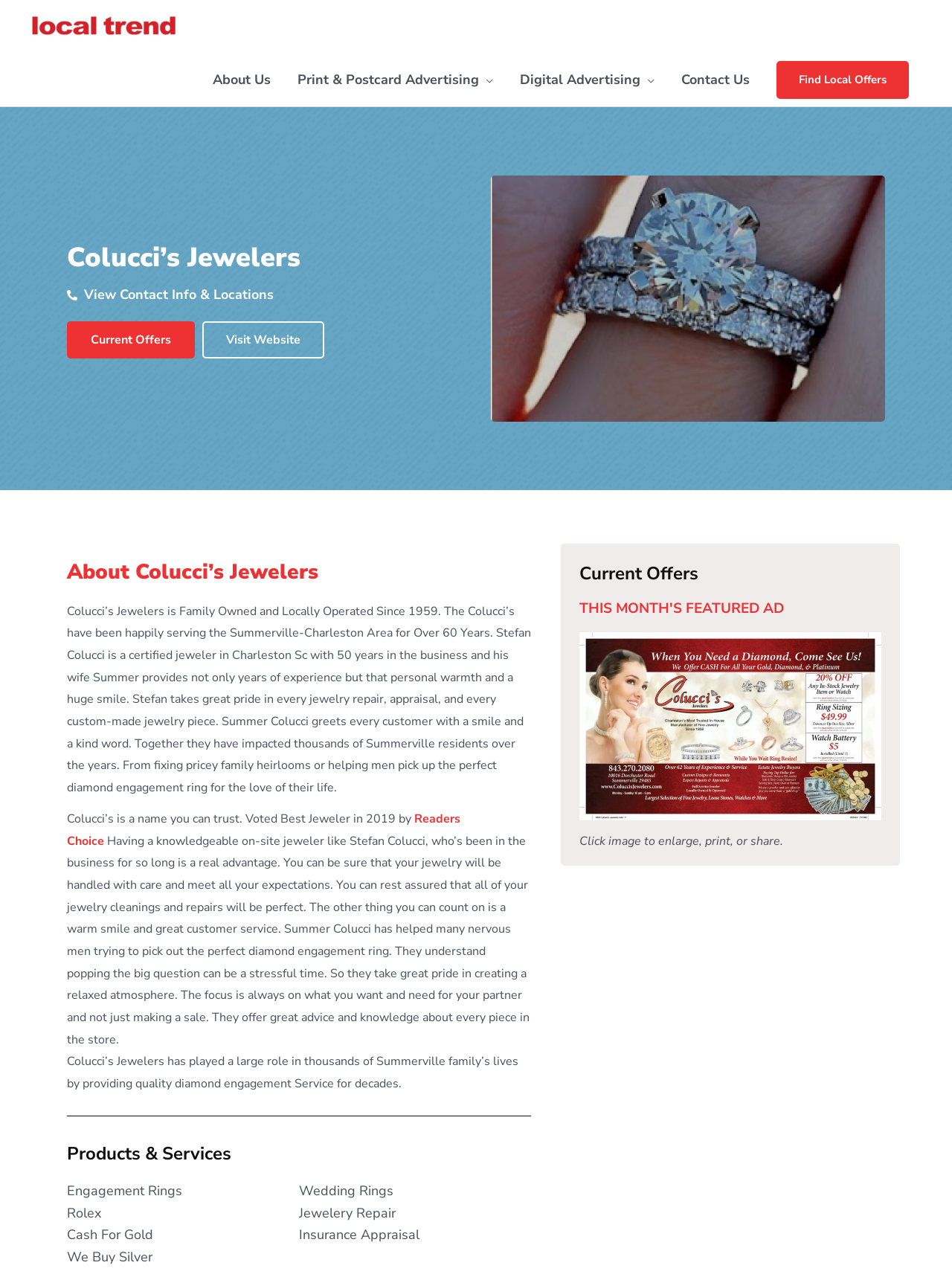What is the name of the jeweler?
Please craft a detailed and exhaustive response to the question.

The name of the jeweler can be found in the heading element 'Colucci’s Jewelers' with bounding box coordinates [0.07, 0.187, 0.484, 0.217].